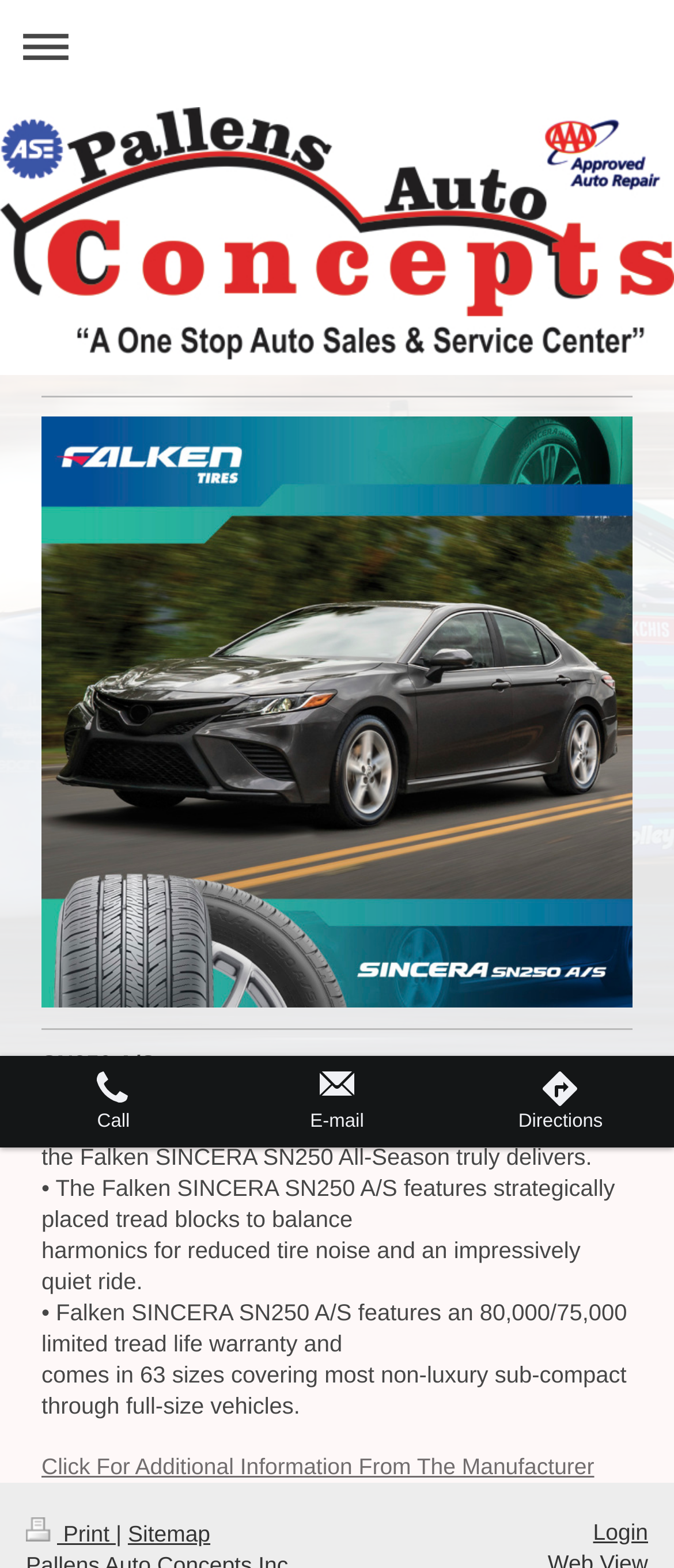What are the three options in the layout table?
Based on the image, provide your answer in one word or phrase.

Call, E-mail, Directions